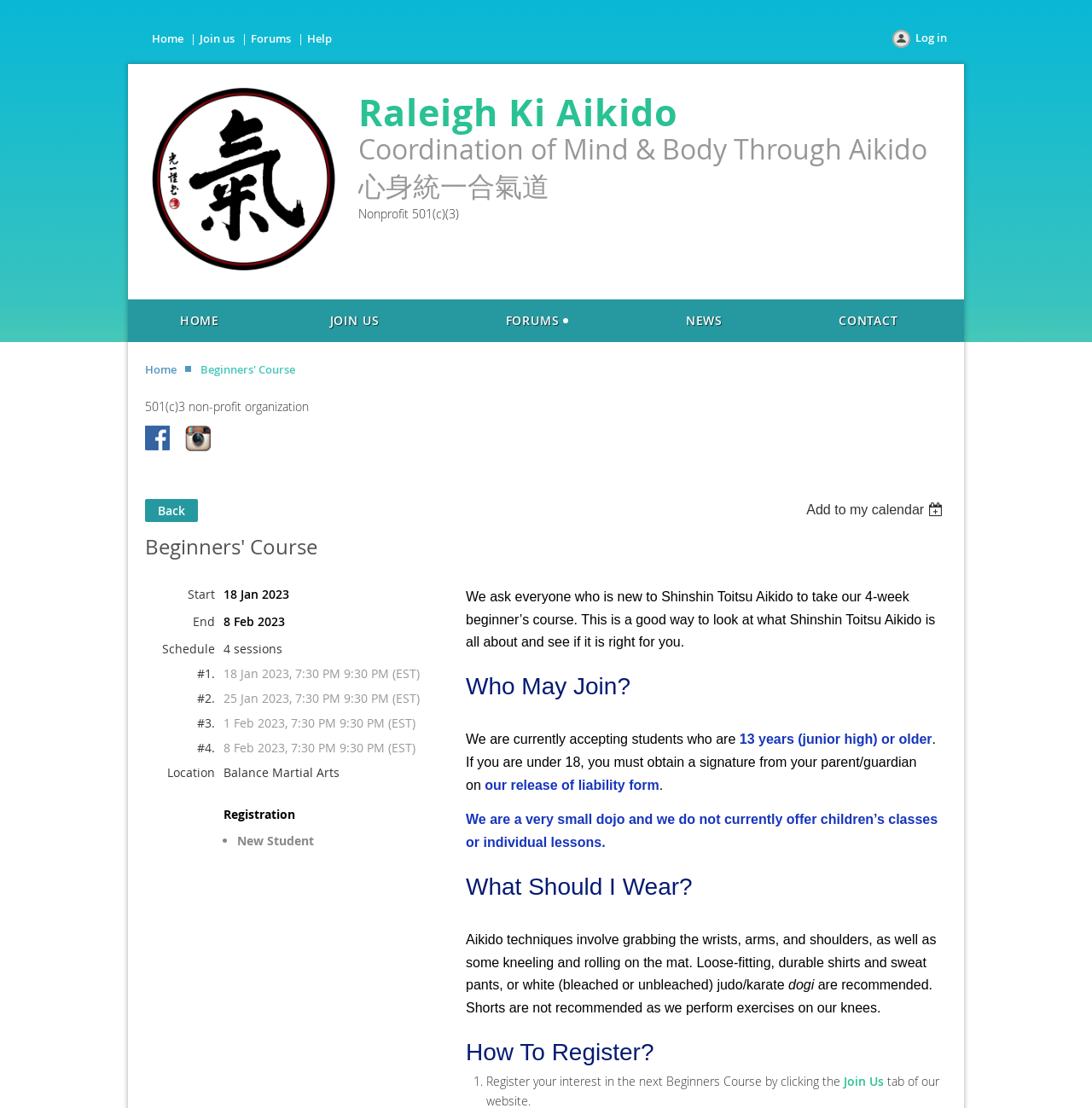What is the age requirement for joining the beginner's course?
Please look at the screenshot and answer in one word or a short phrase.

13 years or older